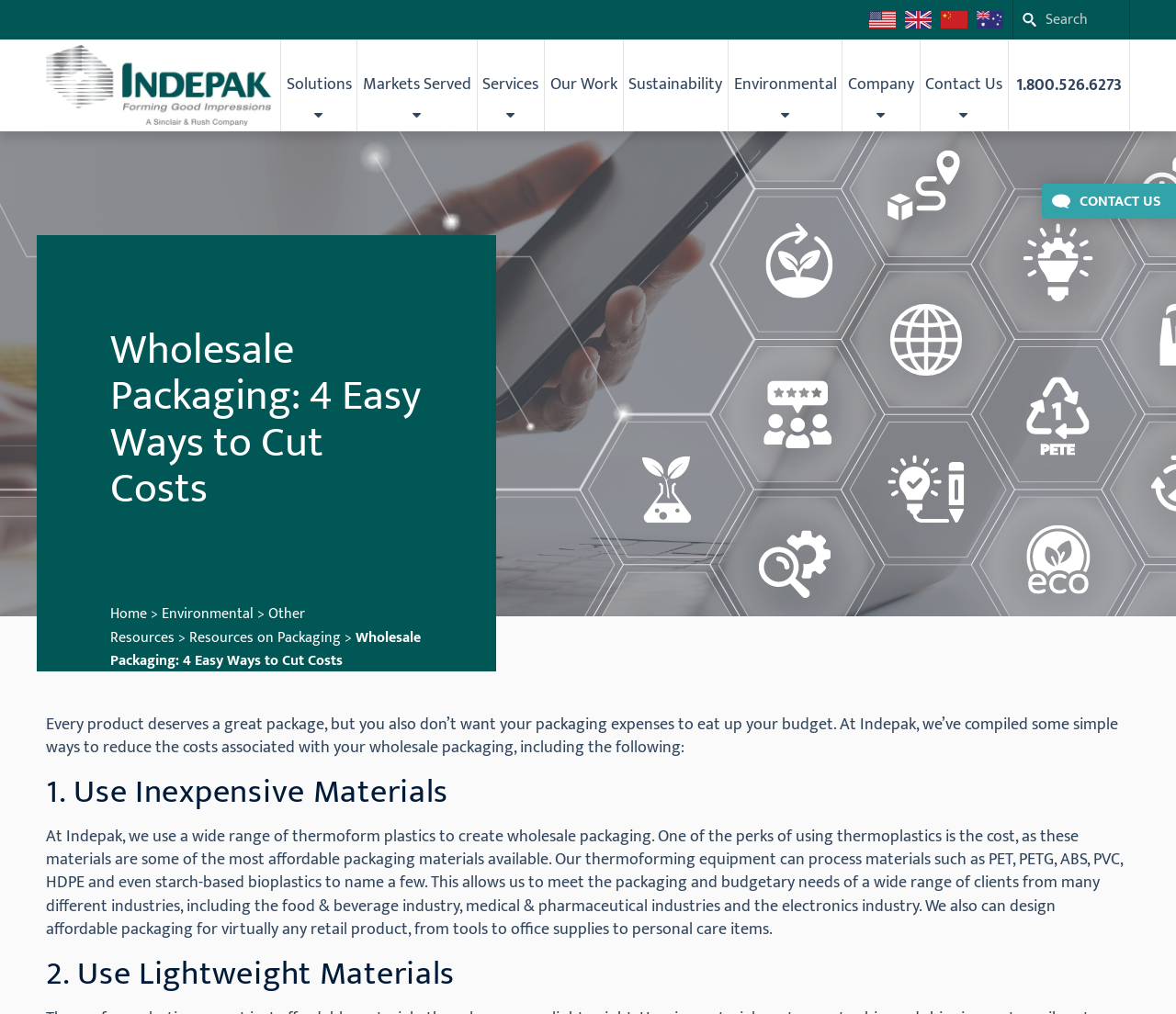How many links are there in the navigation breadcrumbs?
Make sure to answer the question with a detailed and comprehensive explanation.

The navigation breadcrumbs are located at the middle of the webpage, and it contains links to 'Home', 'Environmental', 'Other Resources', 'Resources on Packaging', and 'Wholesale Packaging: 4 Easy Ways to Cut Costs'. Therefore, there are 5 links in the navigation breadcrumbs.